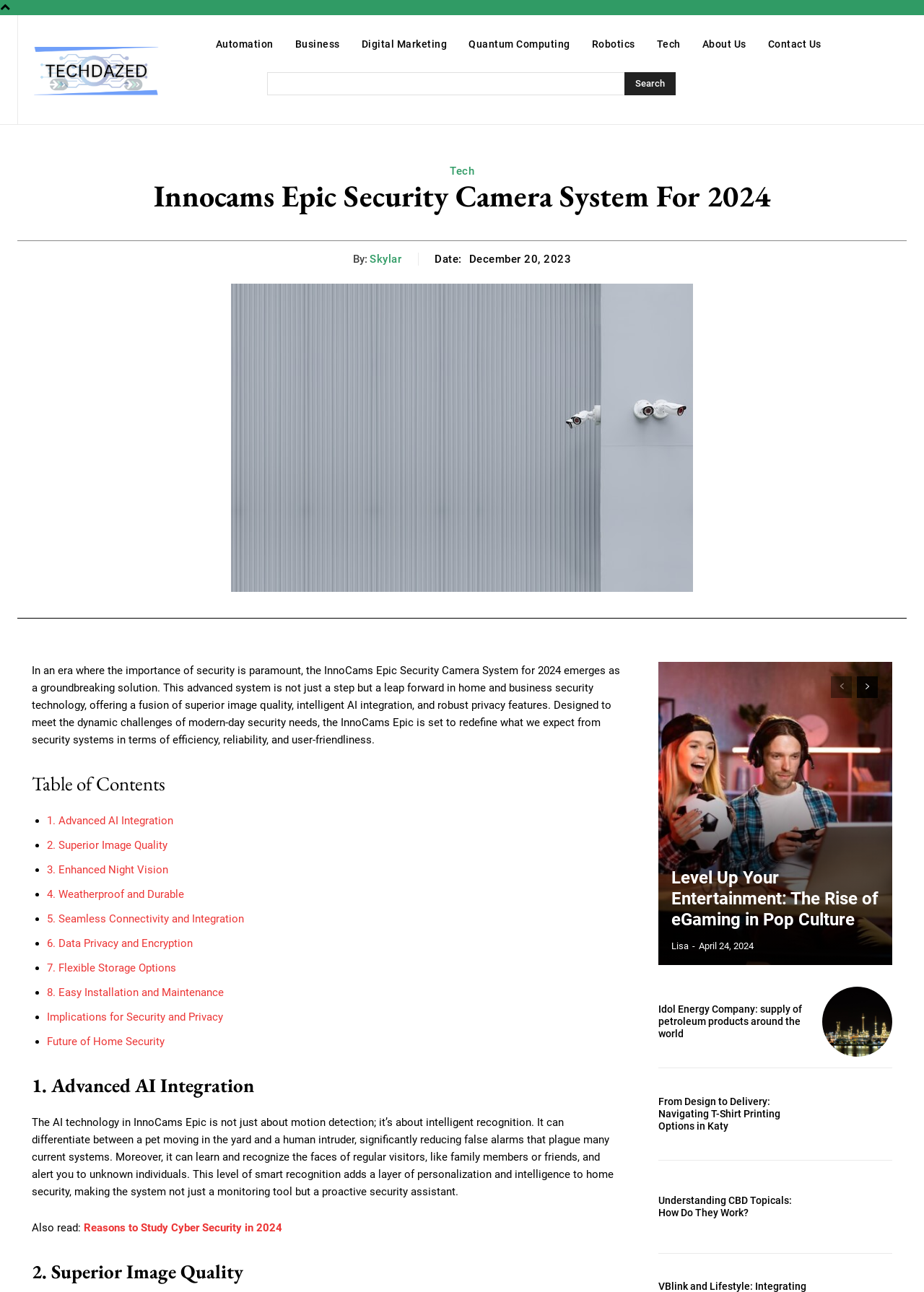What is the topic of the article written by Lisa?
Using the image, provide a concise answer in one word or a short phrase.

eGaming in Pop Culture